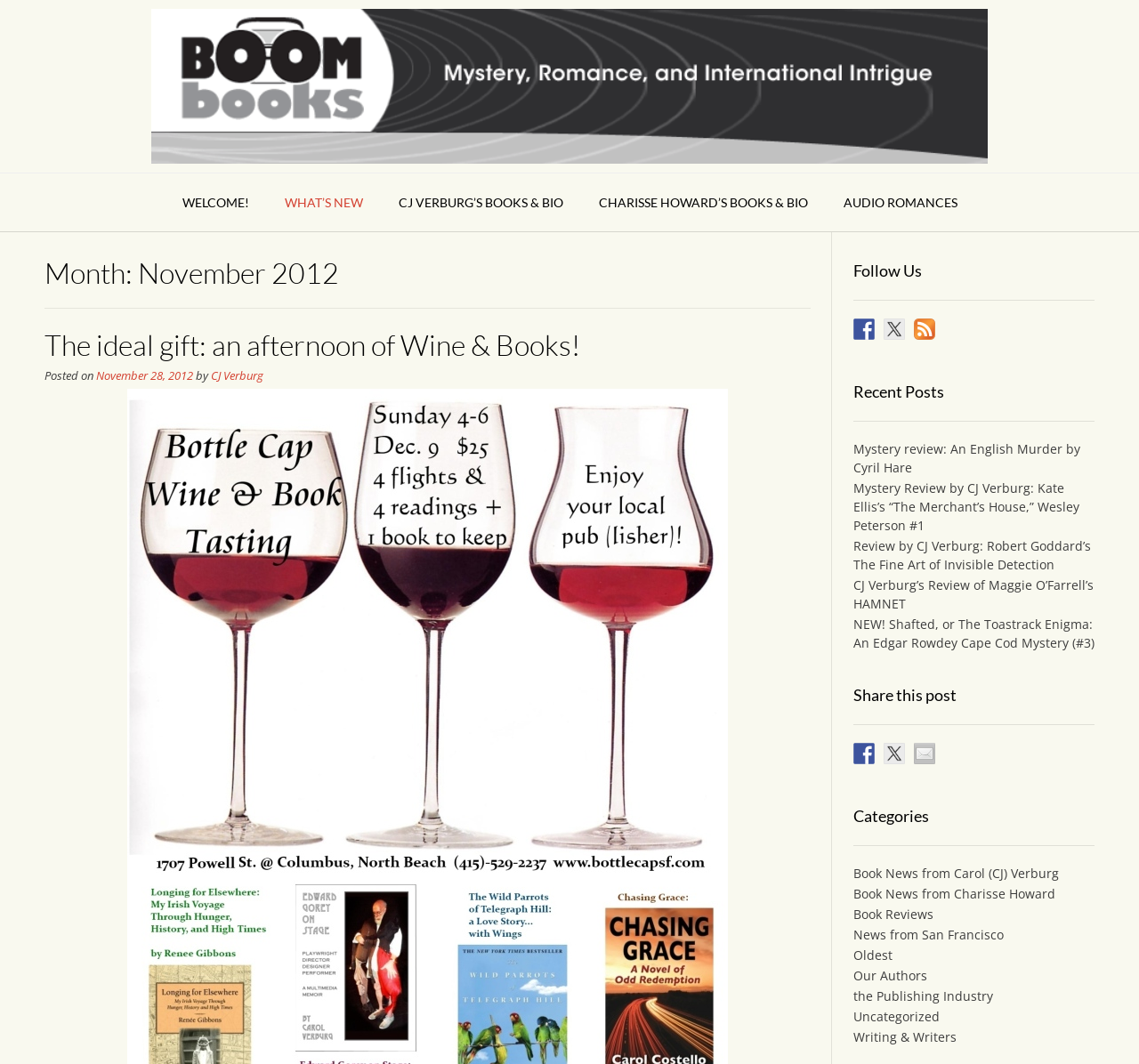What are the social media platforms available for sharing a post?
Your answer should be a single word or phrase derived from the screenshot.

Facebook, Twitter, Mail